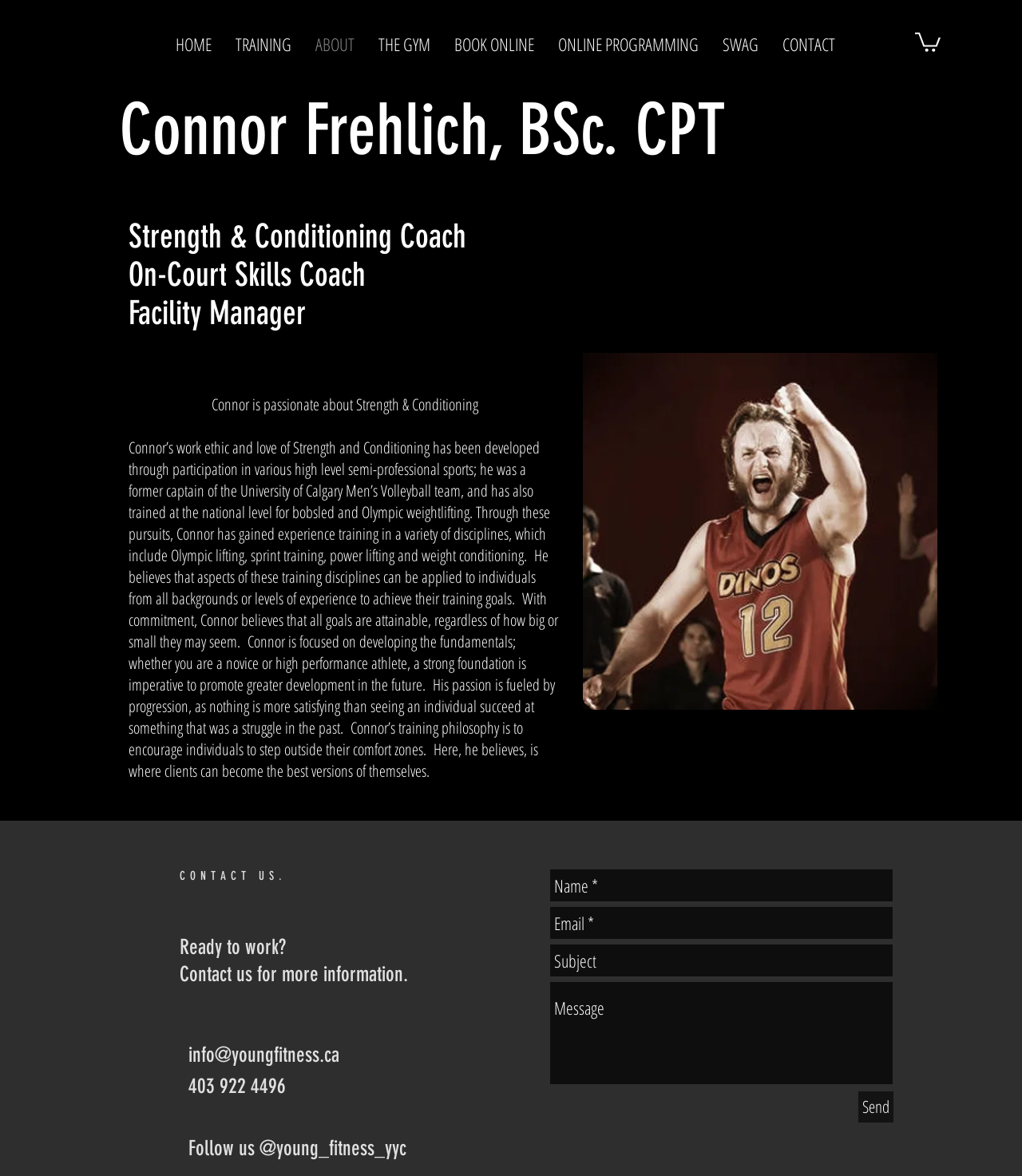Ascertain the bounding box coordinates for the UI element detailed here: "aria-label="Name *" name="name-*" placeholder="Name *"". The coordinates should be provided as [left, top, right, bottom] with each value being a float between 0 and 1.

[0.538, 0.739, 0.874, 0.767]